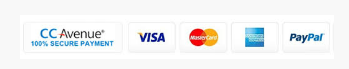Kindly respond to the following question with a single word or a brief phrase: 
What is the purpose of providing multiple payment options?

Convenience and security